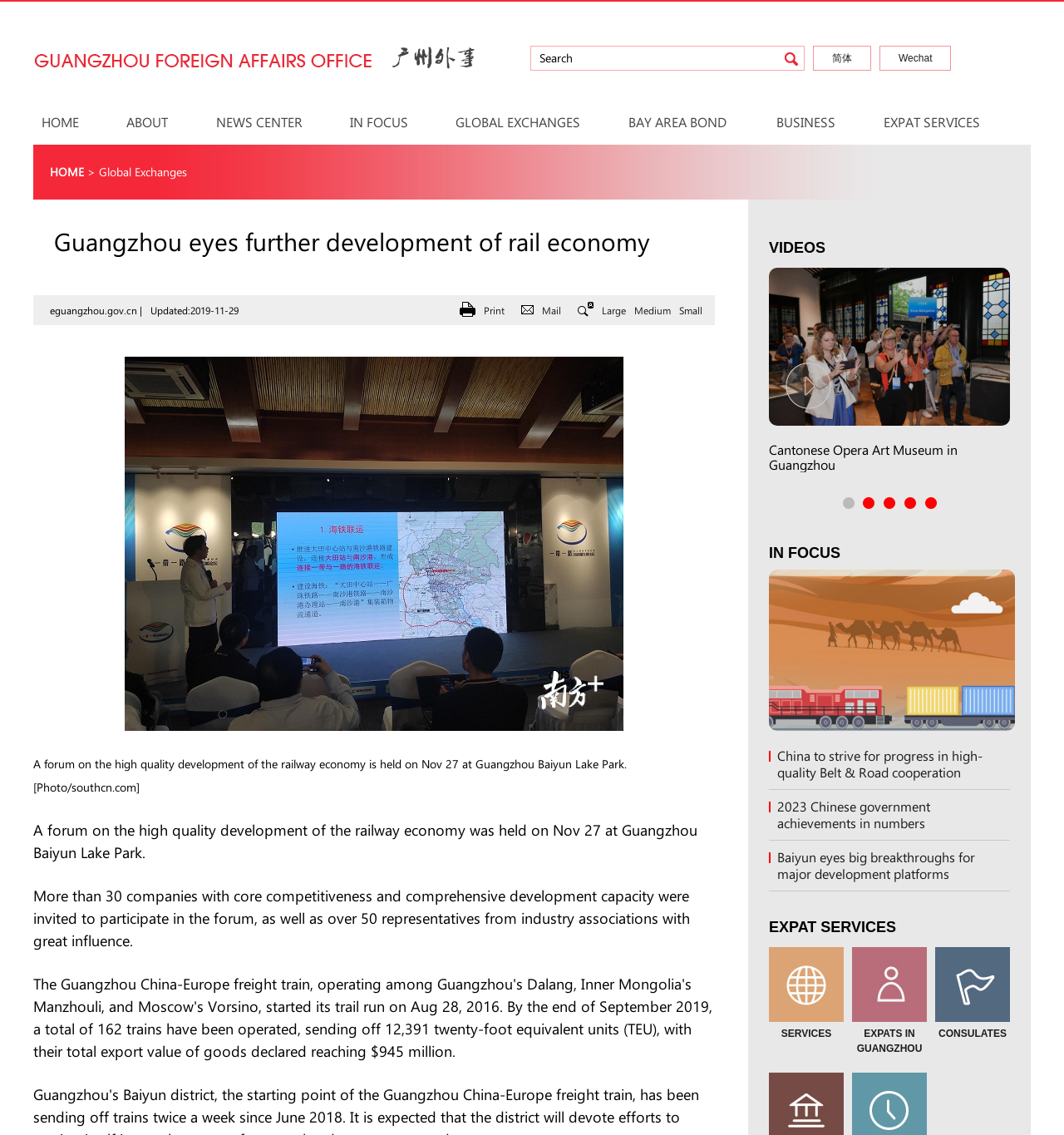Identify the bounding box coordinates of the specific part of the webpage to click to complete this instruction: "Go to HOME page".

[0.039, 0.089, 0.074, 0.126]